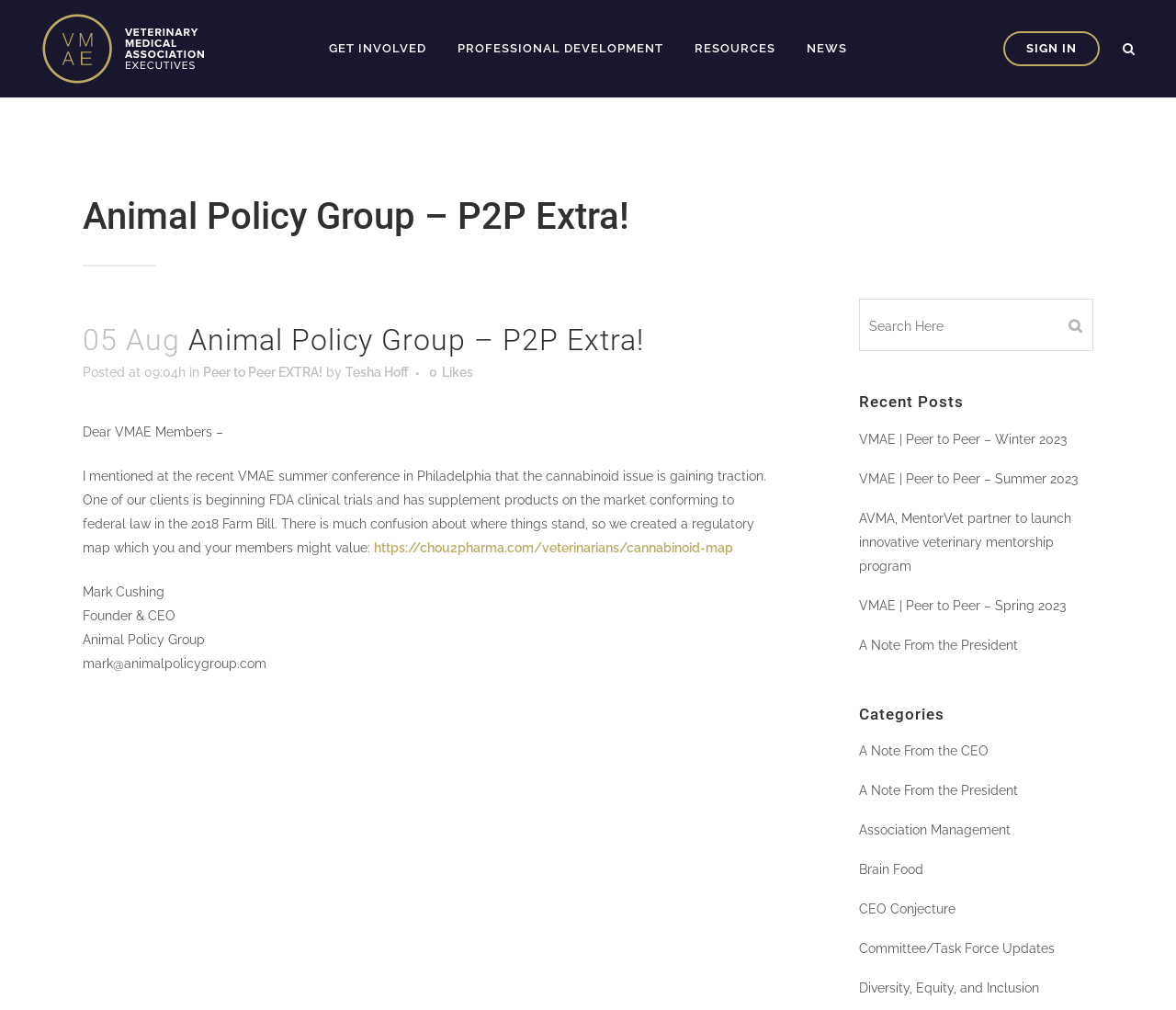Determine the bounding box coordinates for the area you should click to complete the following instruction: "Read the recent post 'VMAE | Peer to Peer – Winter 2023'".

[0.73, 0.427, 0.907, 0.442]